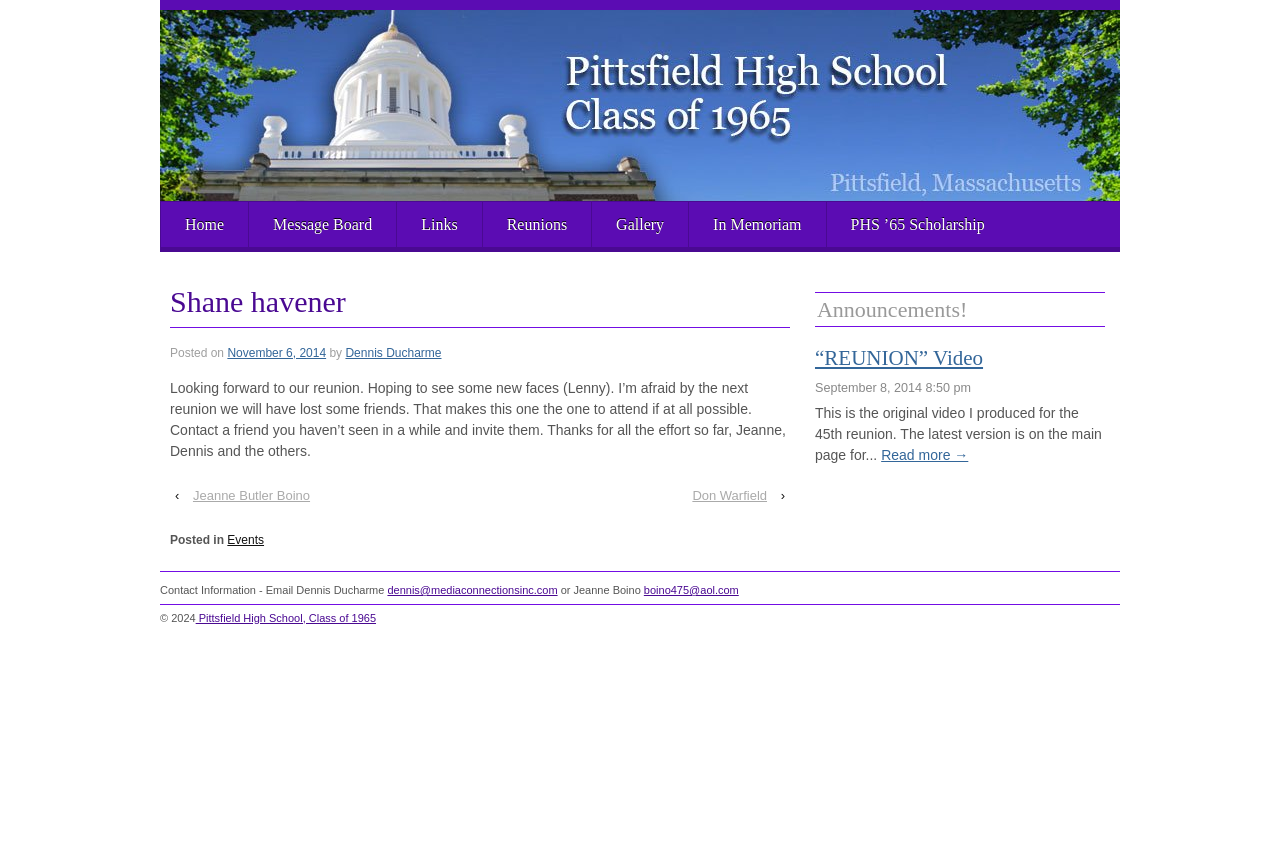Please identify the bounding box coordinates of the region to click in order to complete the task: "Read the '“REUNION” Video' article". The coordinates must be four float numbers between 0 and 1, specified as [left, top, right, bottom].

[0.637, 0.414, 0.863, 0.472]